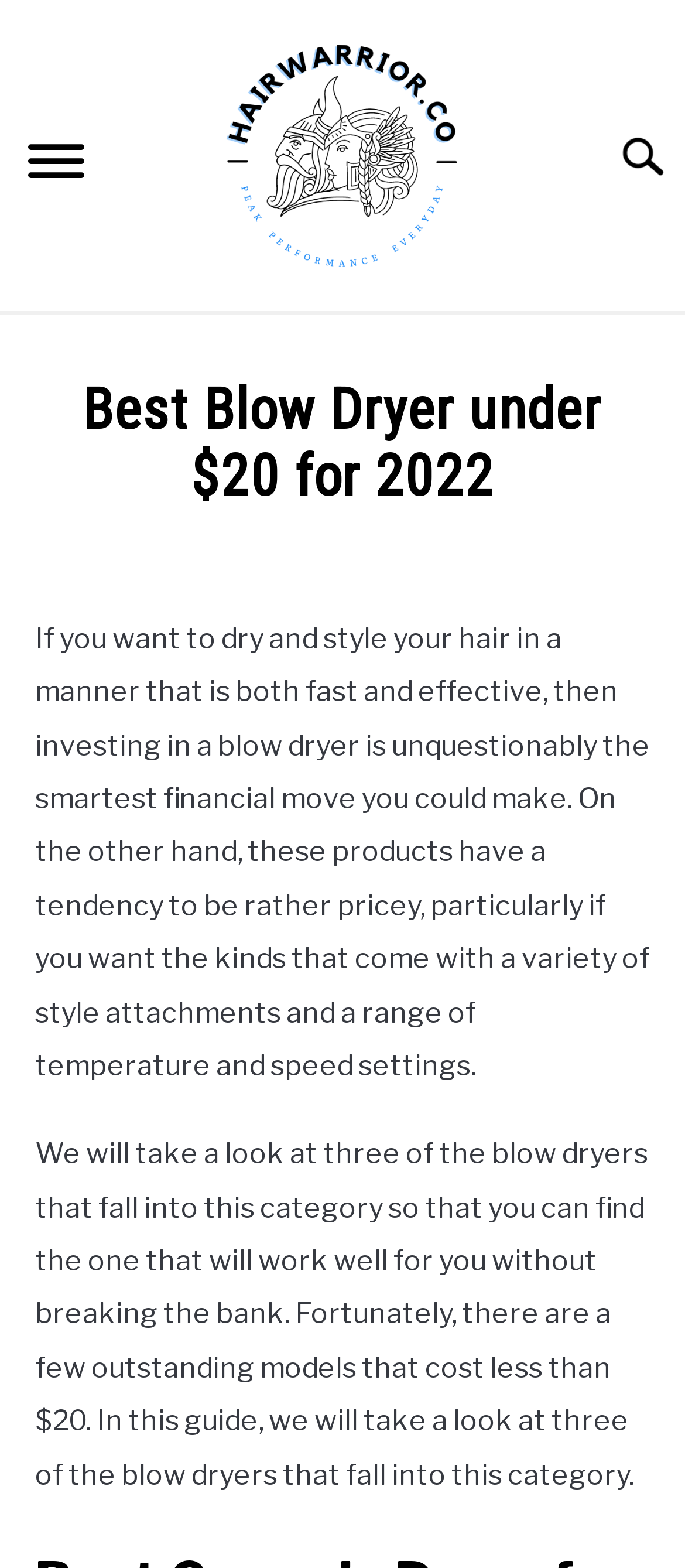Identify the bounding box coordinates of the clickable section necessary to follow the following instruction: "Go to 'BY HAIR TYPE'". The coordinates should be presented as four float numbers from 0 to 1, i.e., [left, top, right, bottom].

[0.0, 0.199, 1.0, 0.252]